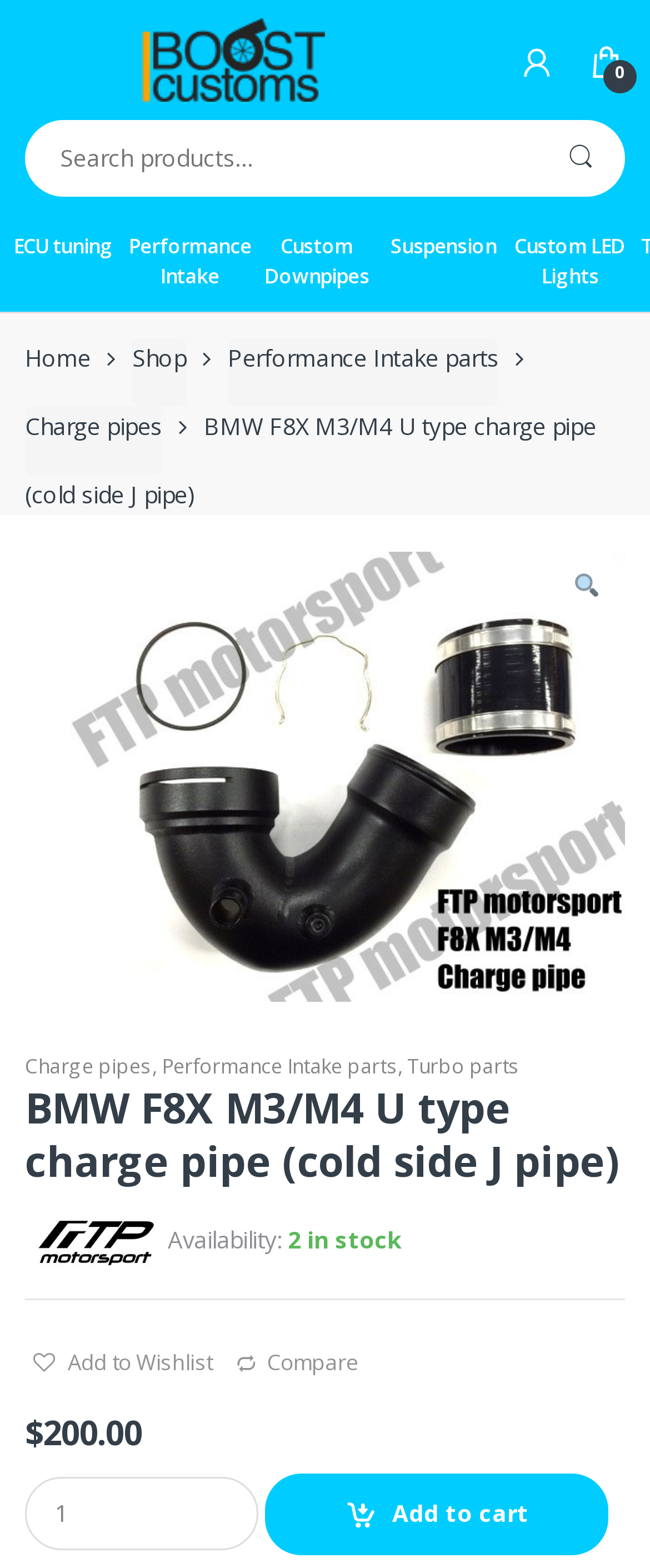Determine the bounding box for the HTML element described here: "Add to Wishlist". The coordinates should be given as [left, top, right, bottom] with each number being a float between 0 and 1.

[0.051, 0.859, 0.327, 0.878]